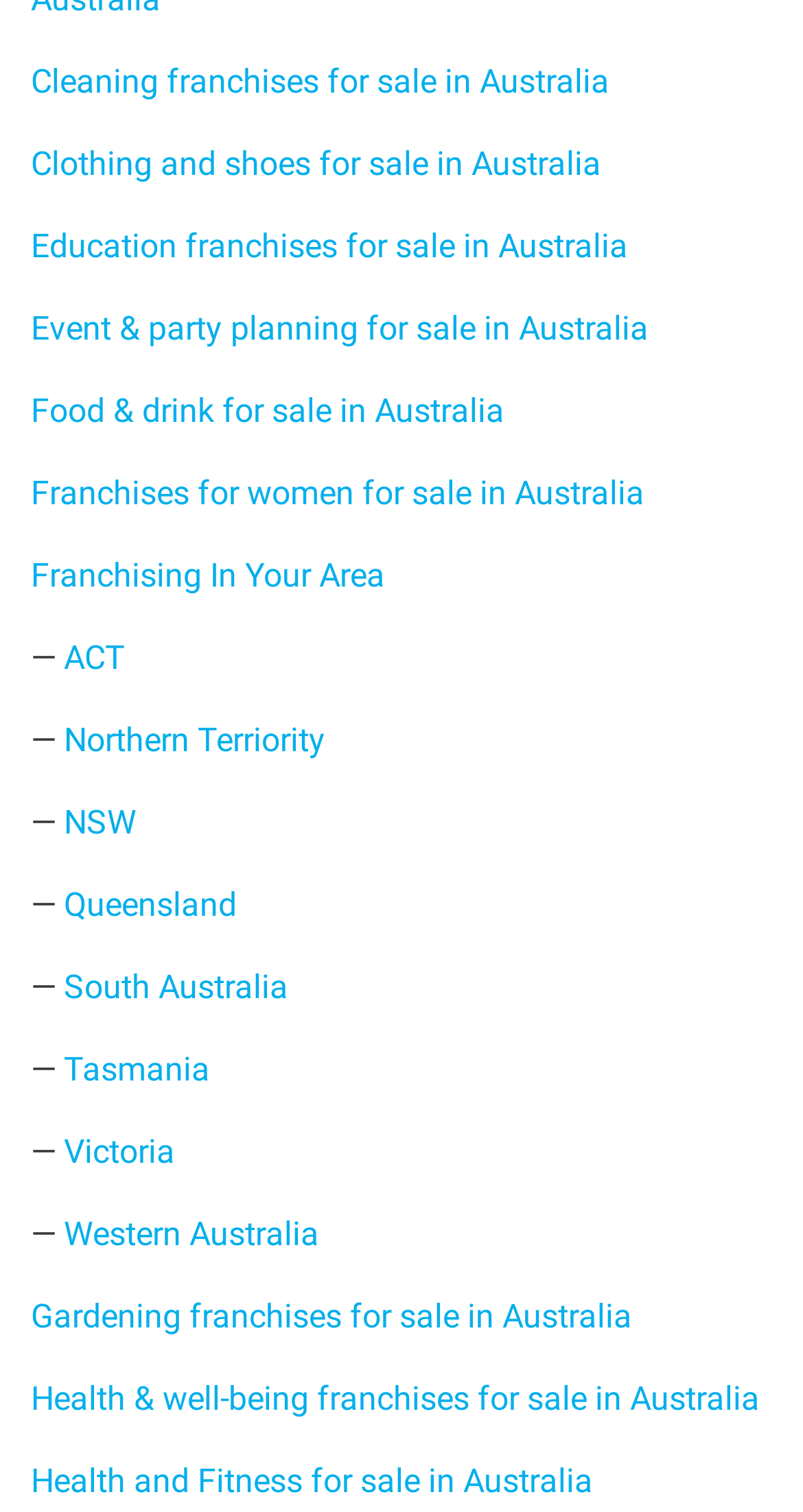Locate the bounding box coordinates of the clickable region to complete the following instruction: "Browse cleaning franchises for sale in Australia."

[0.038, 0.041, 0.759, 0.067]